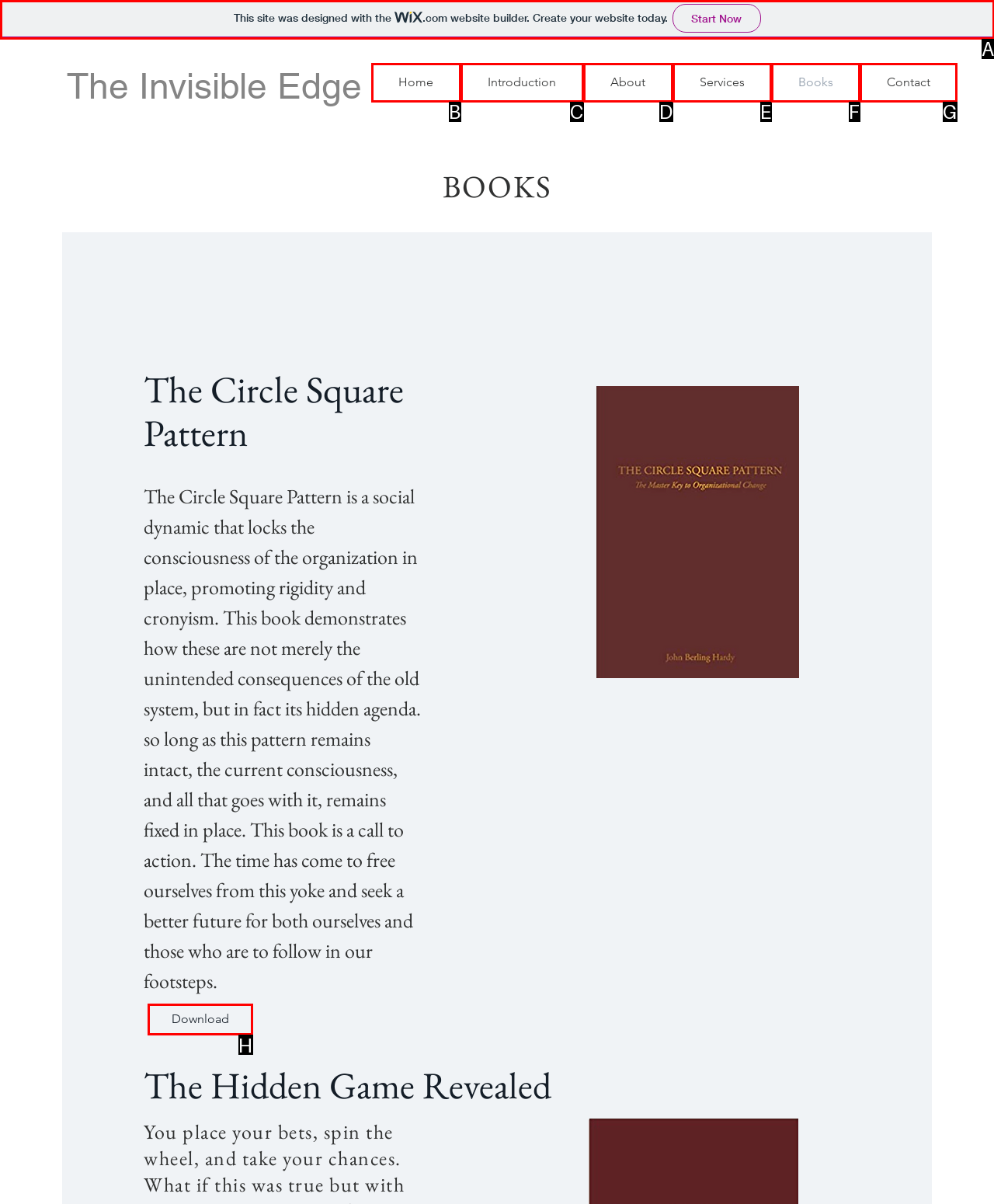Select the option that aligns with the description: Download
Respond with the letter of the correct choice from the given options.

H